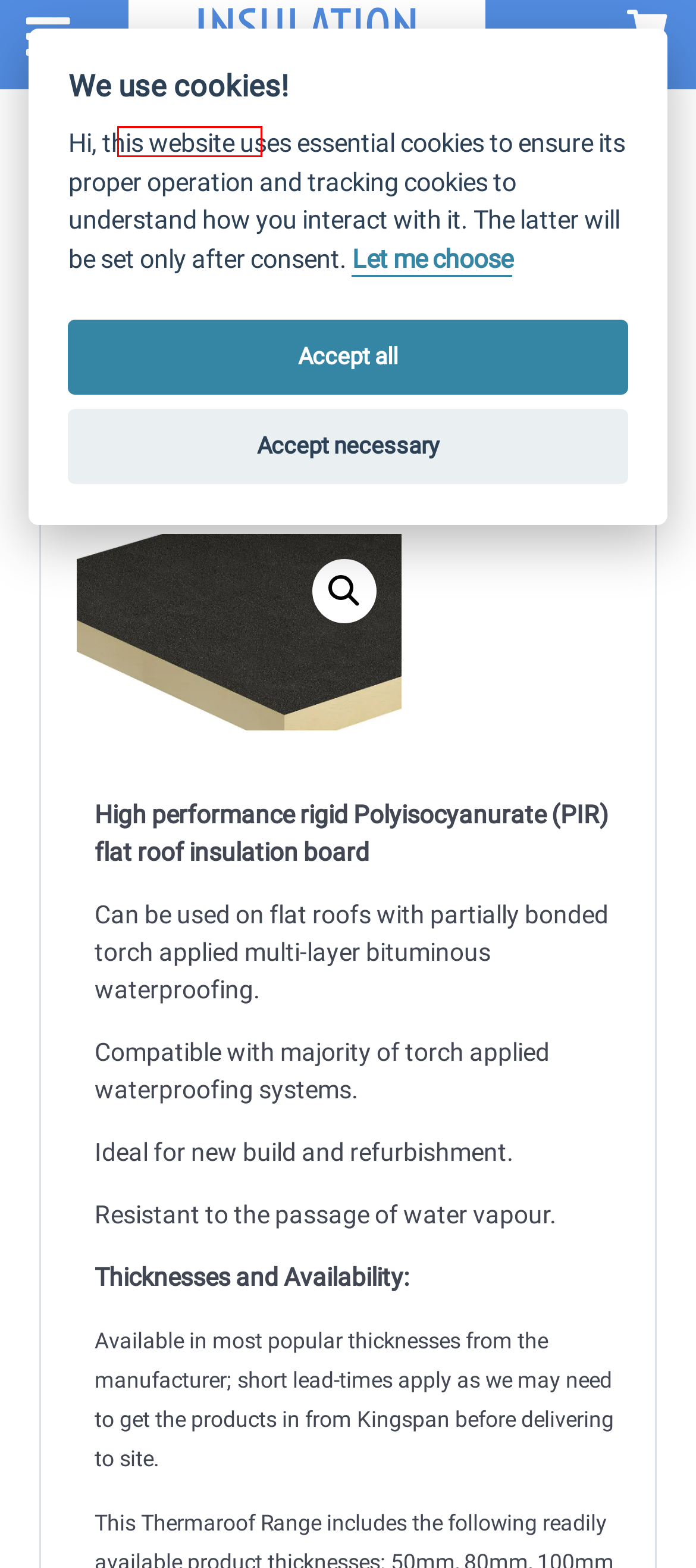Review the webpage screenshot provided, noting the red bounding box around a UI element. Choose the description that best matches the new webpage after clicking the element within the bounding box. The following are the options:
A. Insulation Online Reviews | Read Customer Service Reviews of insulation-online.com
B. Insulation Boards | Kingspan GB
C. U-value Calculations | Kingspan GB
D. Contact Us - Insulation Online
E. Kingspan - Insulation Online
F. Kingspan Thermaroof TR24 - Insulation Online
G. Home - Insulation Online
H. PIR Insulation - Insulation Online

H